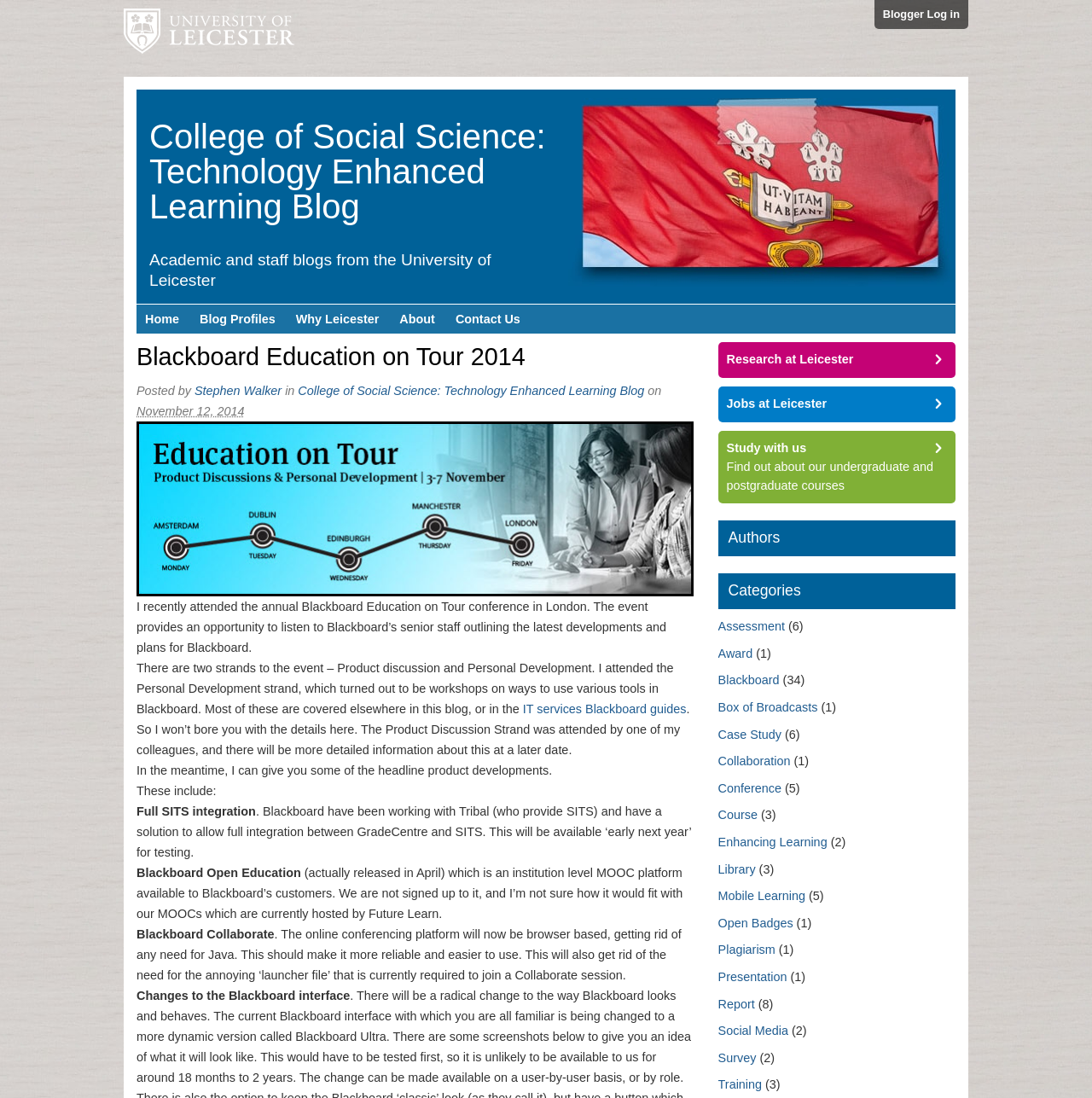Identify the bounding box coordinates of the clickable region required to complete the instruction: "Click the 'Home' link". The coordinates should be given as four float numbers within the range of 0 and 1, i.e., [left, top, right, bottom].

[0.125, 0.277, 0.172, 0.304]